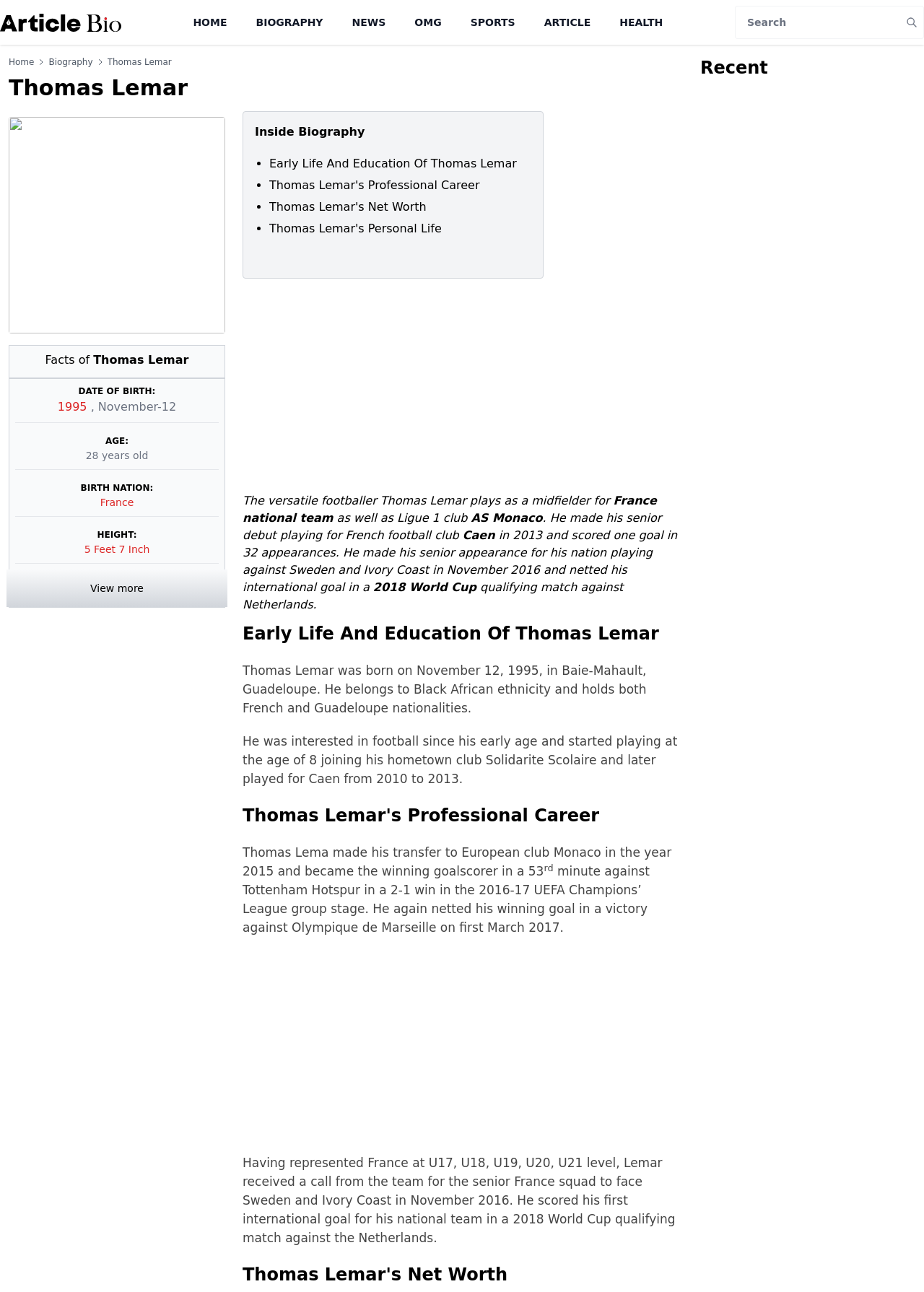Please specify the bounding box coordinates of the clickable region to carry out the following instruction: "Read about Thomas Lemar's early life and education". The coordinates should be four float numbers between 0 and 1, in the format [left, top, right, bottom].

[0.291, 0.121, 0.563, 0.132]